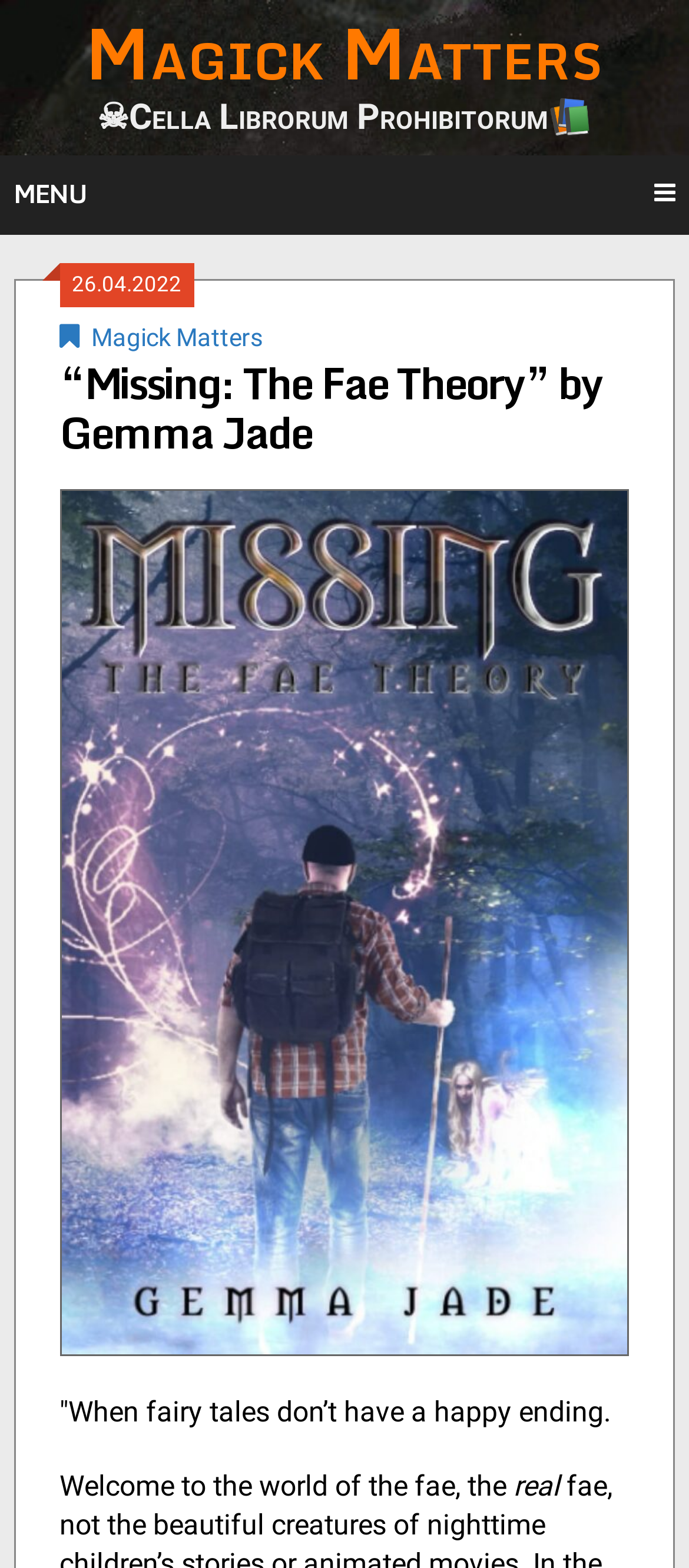Is there a date mentioned on the page?
Based on the visual content, answer with a single word or a brief phrase.

26.04.2022